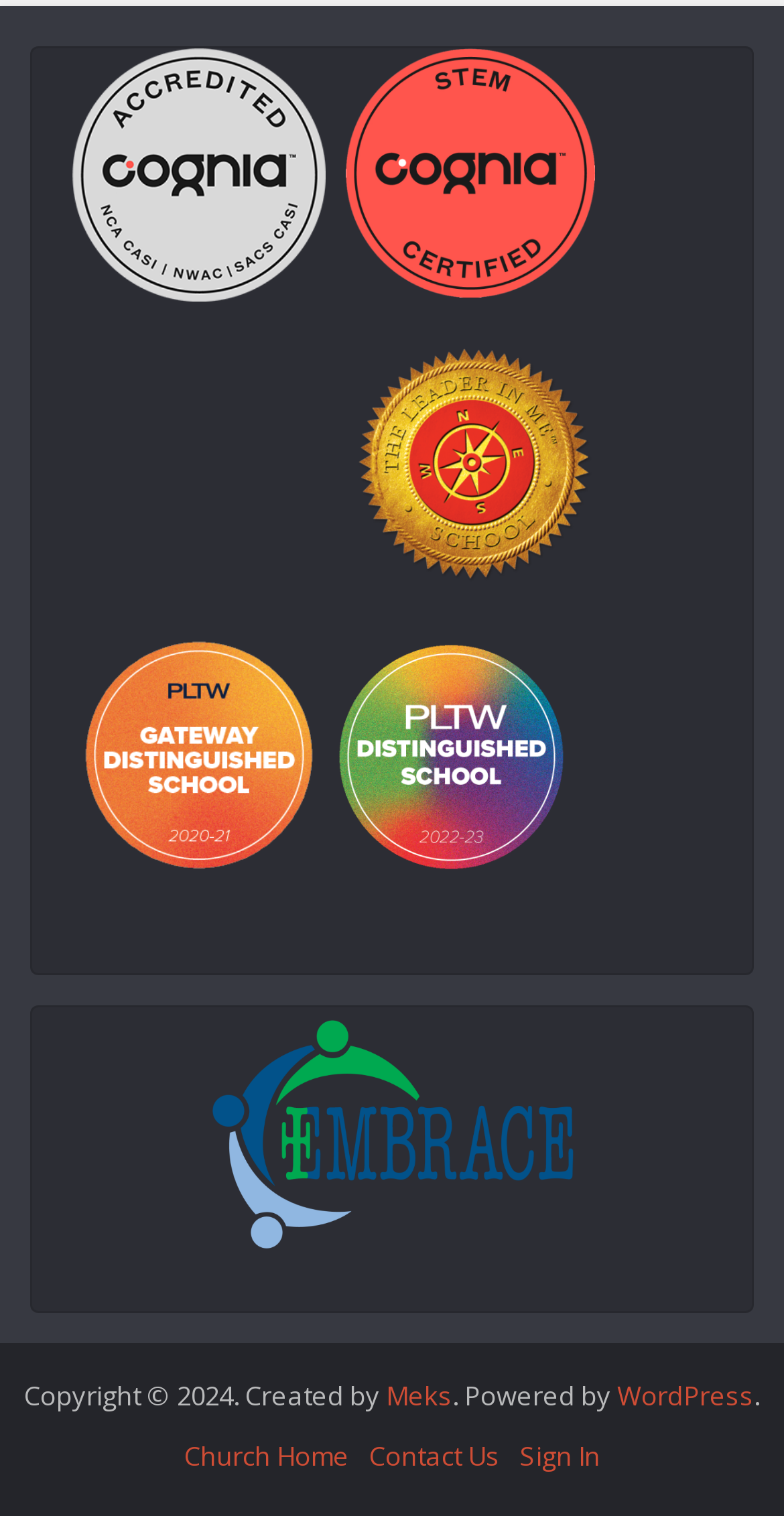Find and provide the bounding box coordinates for the UI element described here: "Meks". The coordinates should be given as four float numbers between 0 and 1: [left, top, right, bottom].

[0.492, 0.908, 0.577, 0.932]